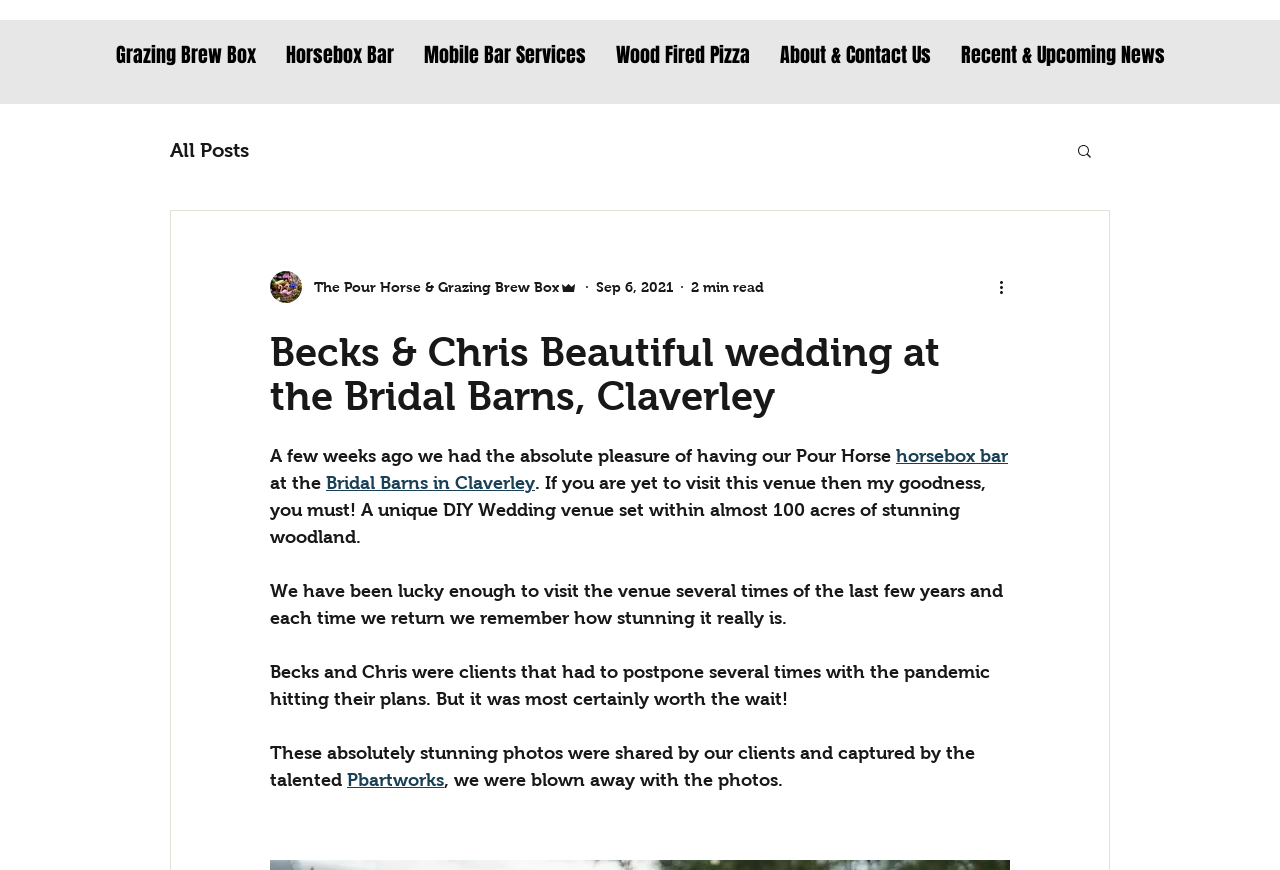Highlight the bounding box coordinates of the element you need to click to perform the following instruction: "Click on the Horsebox Bar link."

[0.211, 0.023, 0.319, 0.105]